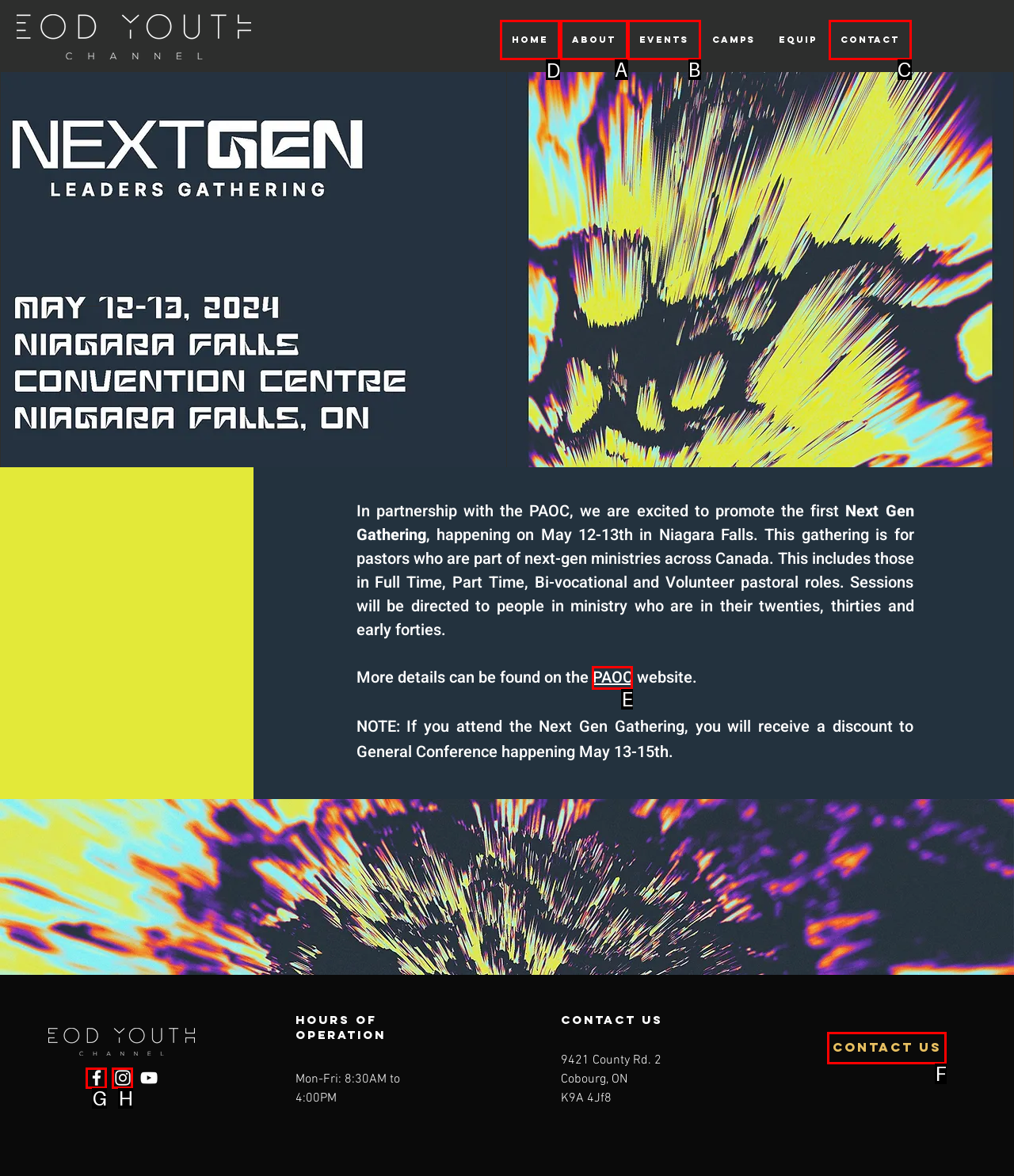Point out the option that needs to be clicked to fulfill the following instruction: Click the HOME link
Answer with the letter of the appropriate choice from the listed options.

D